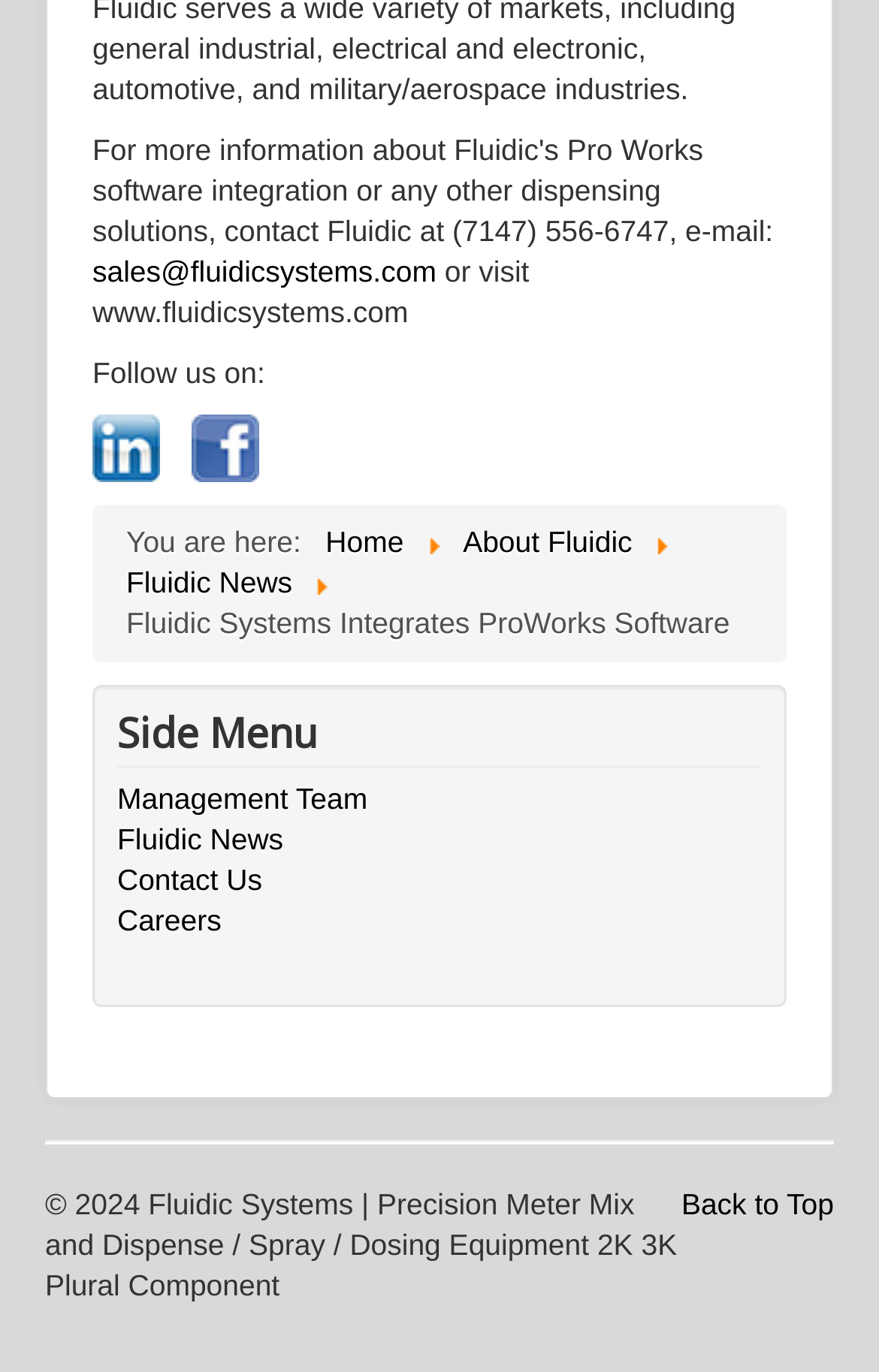Identify the bounding box coordinates of the area you need to click to perform the following instruction: "Visit the company website".

[0.105, 0.186, 0.602, 0.24]